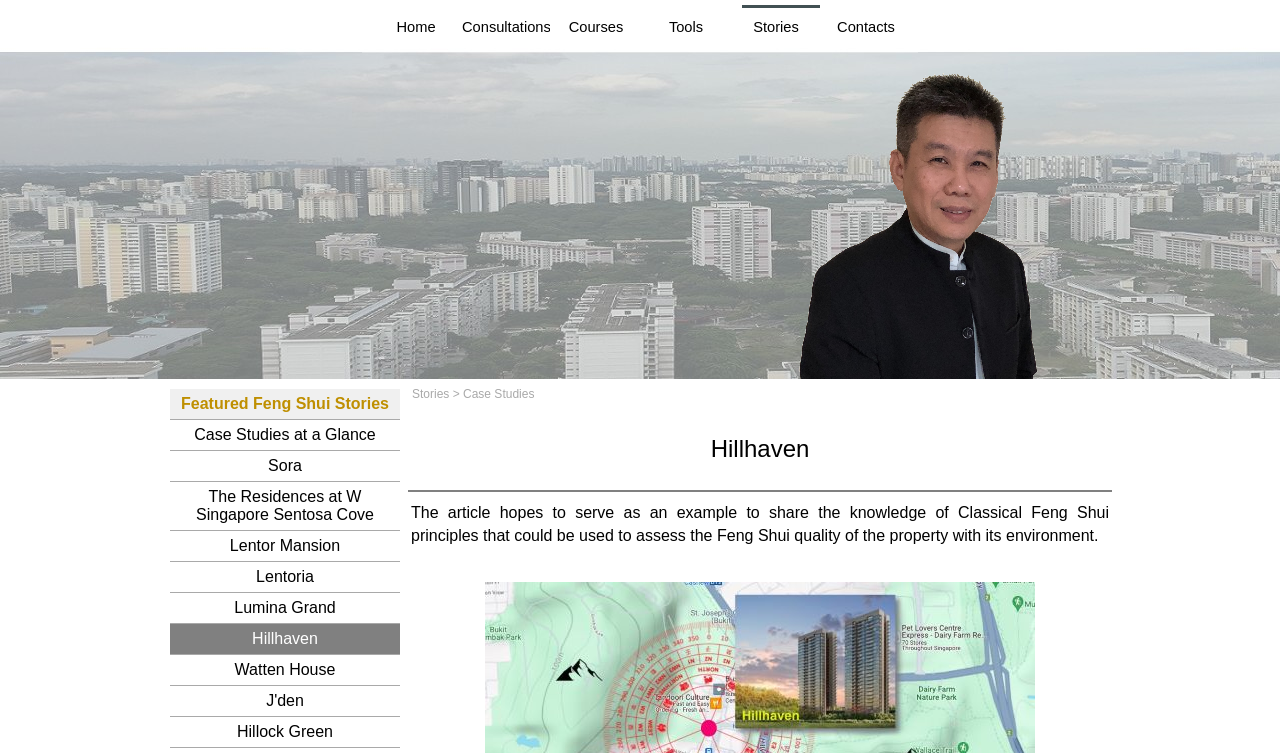Given the description: "Home", determine the bounding box coordinates of the UI element. The coordinates should be formatted as four float numbers between 0 and 1, [left, top, right, bottom].

[0.291, 0.007, 0.361, 0.066]